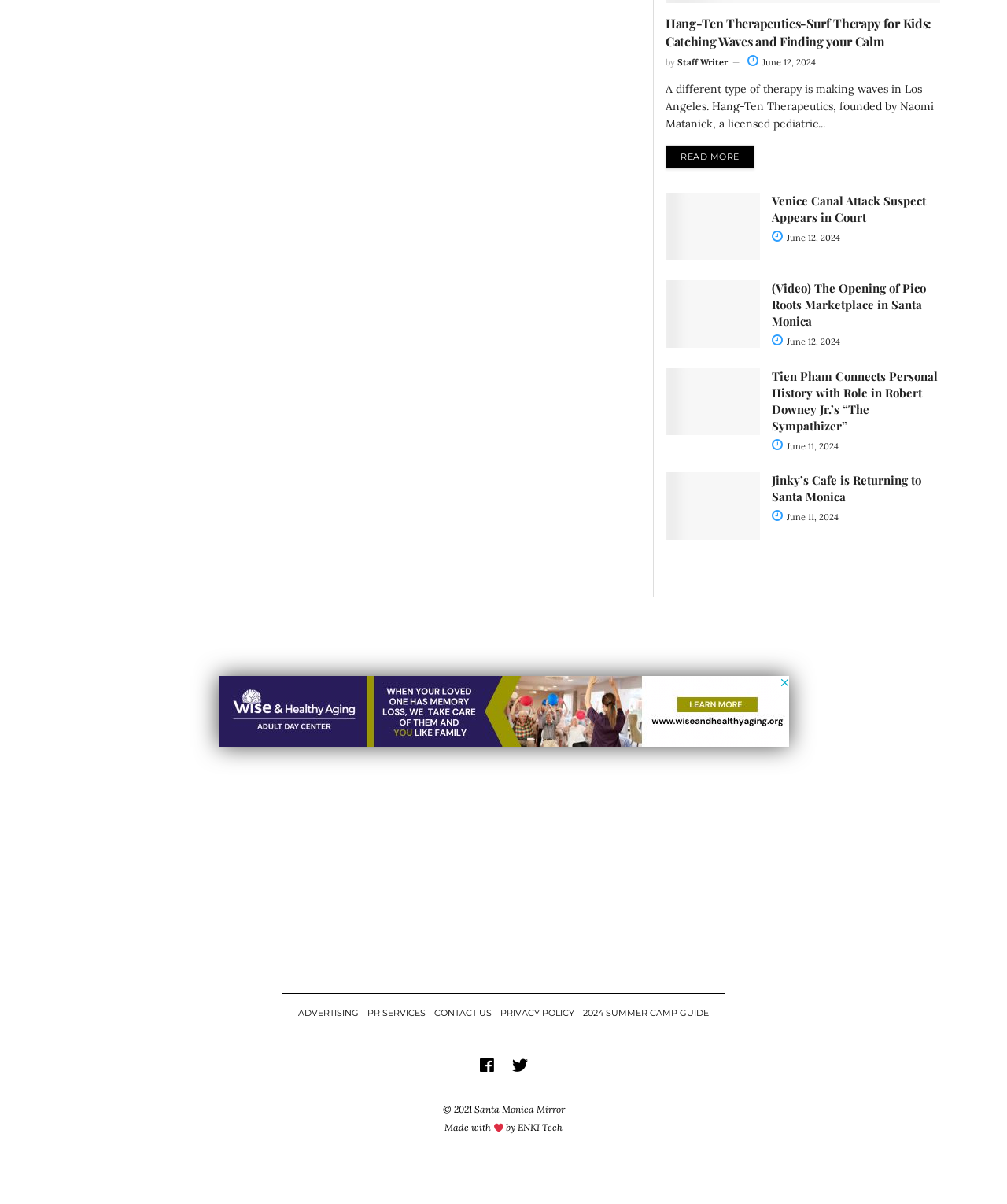Please identify the bounding box coordinates of the element's region that needs to be clicked to fulfill the following instruction: "Read more about advisory". The bounding box coordinates should consist of four float numbers between 0 and 1, i.e., [left, top, right, bottom].

None